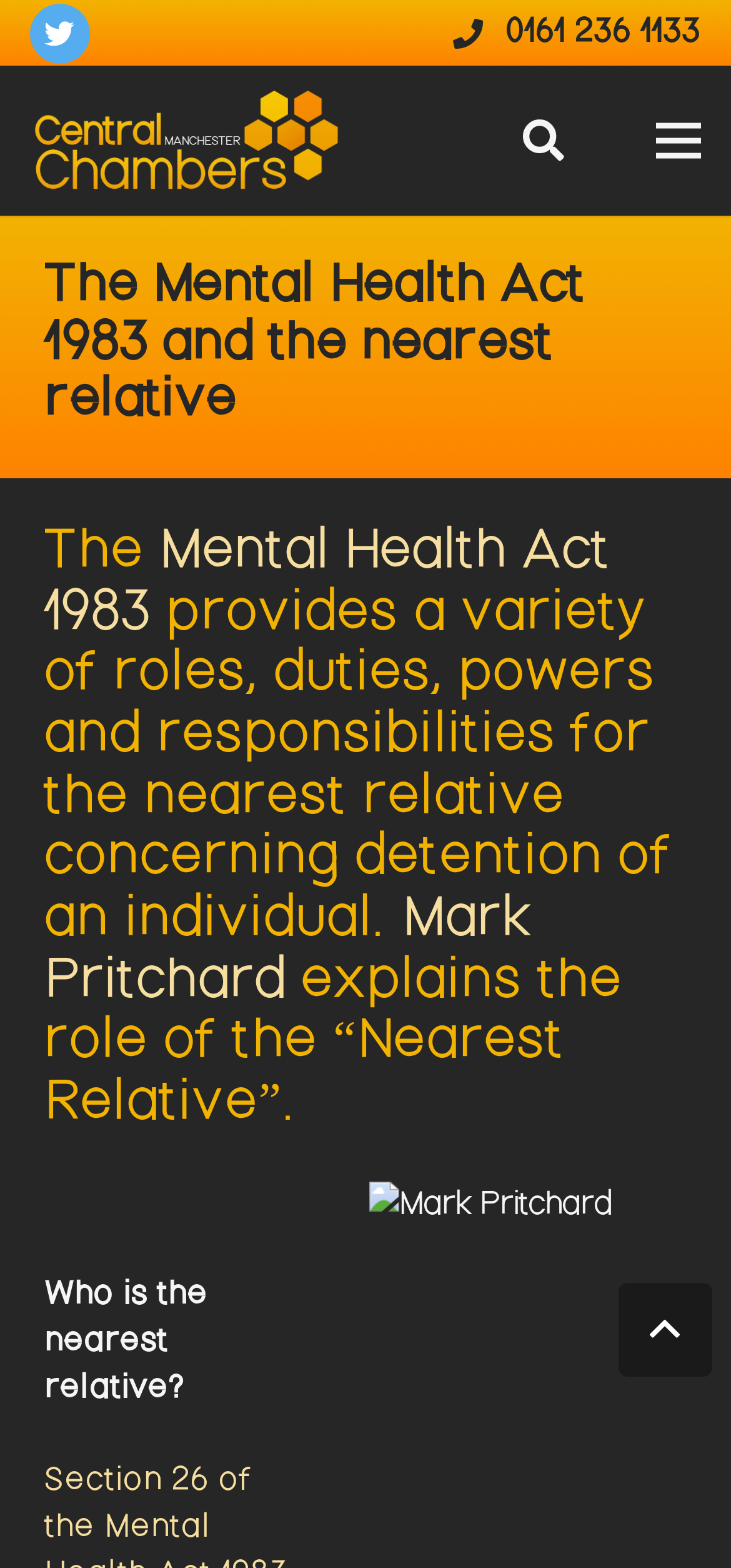Please specify the bounding box coordinates of the clickable region necessary for completing the following instruction: "Visit Twitter". The coordinates must consist of four float numbers between 0 and 1, i.e., [left, top, right, bottom].

[0.041, 0.002, 0.123, 0.04]